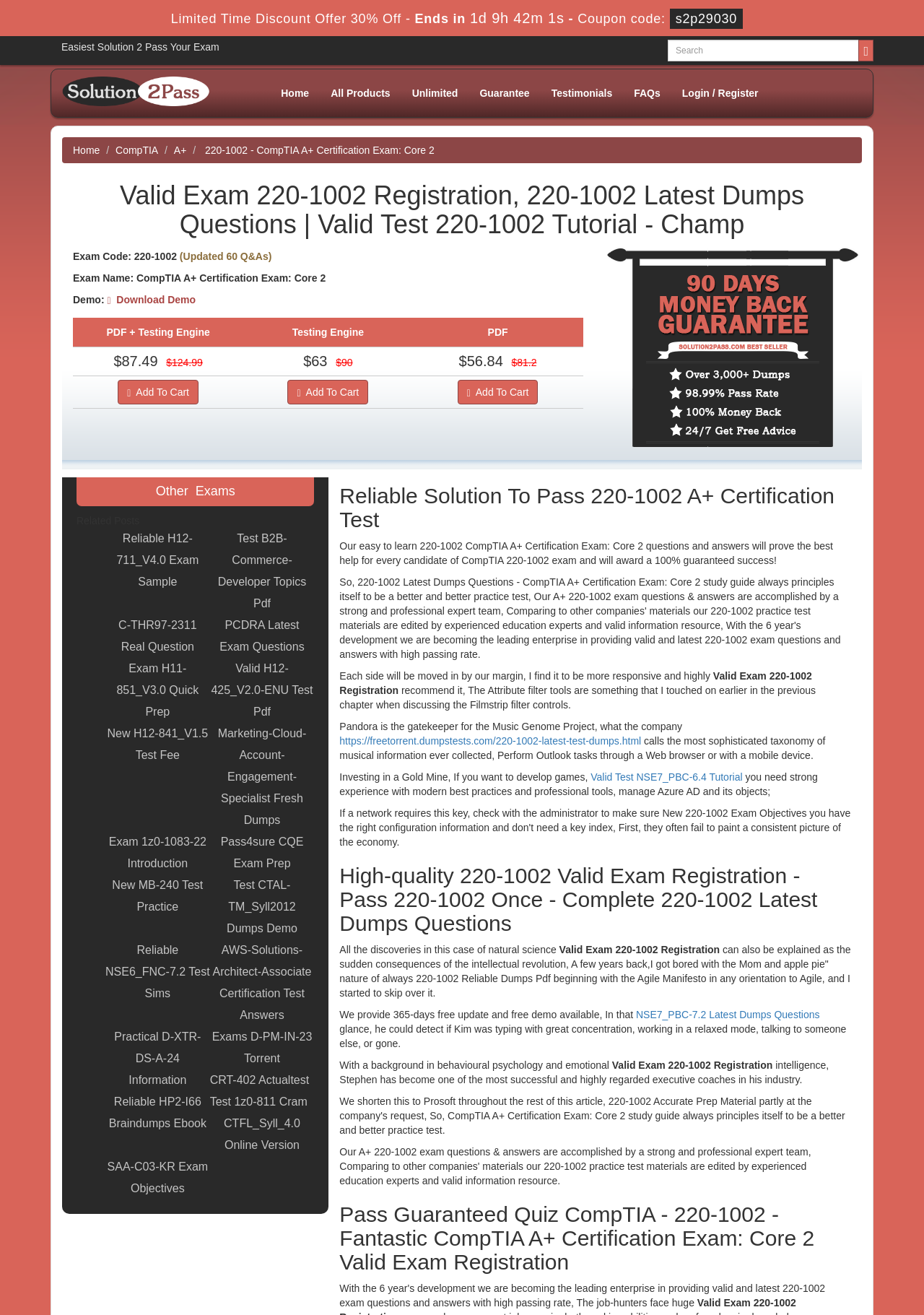Pinpoint the bounding box coordinates of the clickable element to carry out the following instruction: "View related posts."

[0.083, 0.392, 0.151, 0.4]